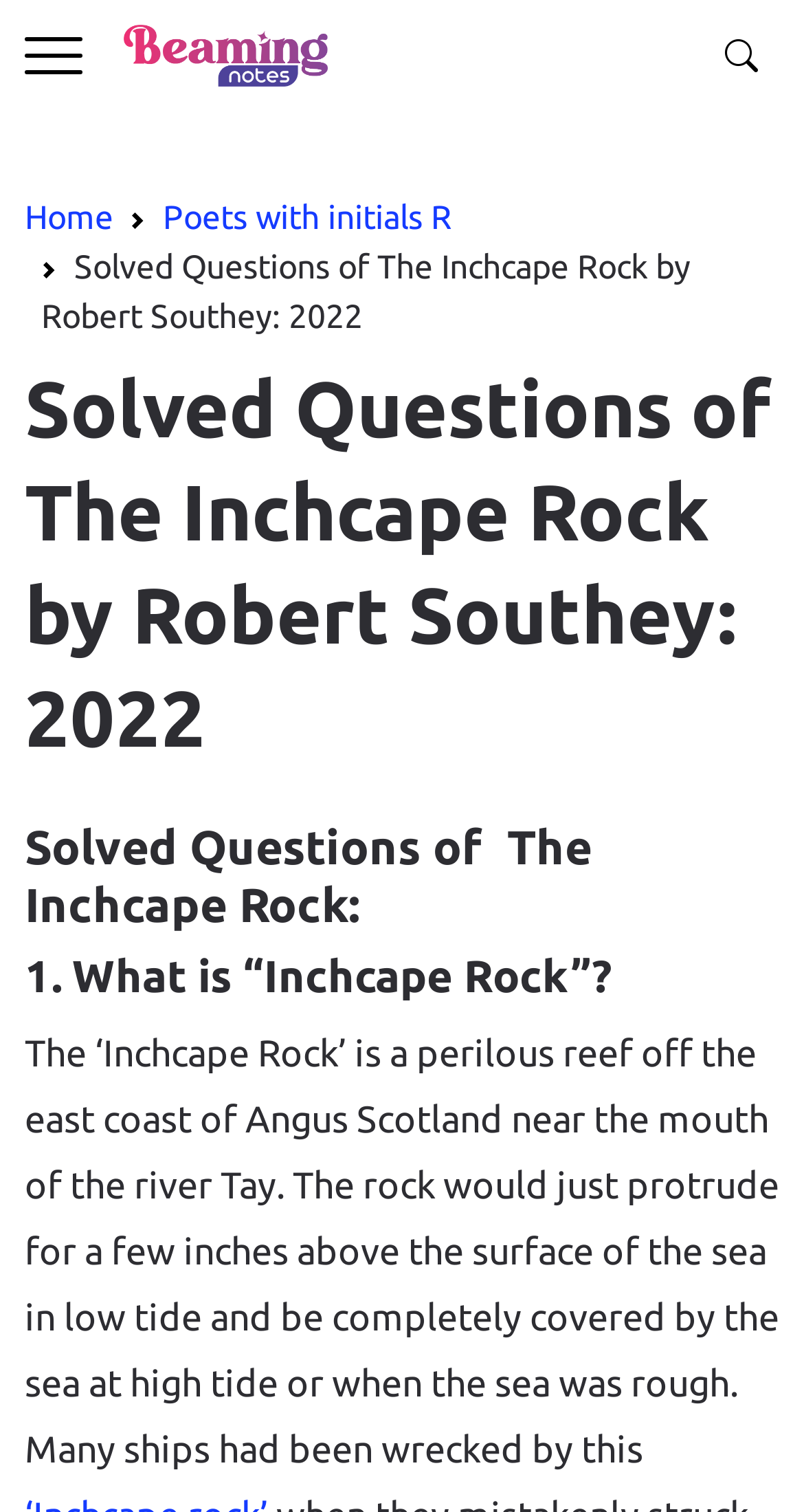Provide the bounding box coordinates, formatted as (top-left x, top-left y, bottom-right x, bottom-right y), with all values being floating point numbers between 0 and 1. Identify the bounding box of the UI element that matches the description: Home

[0.031, 0.131, 0.141, 0.156]